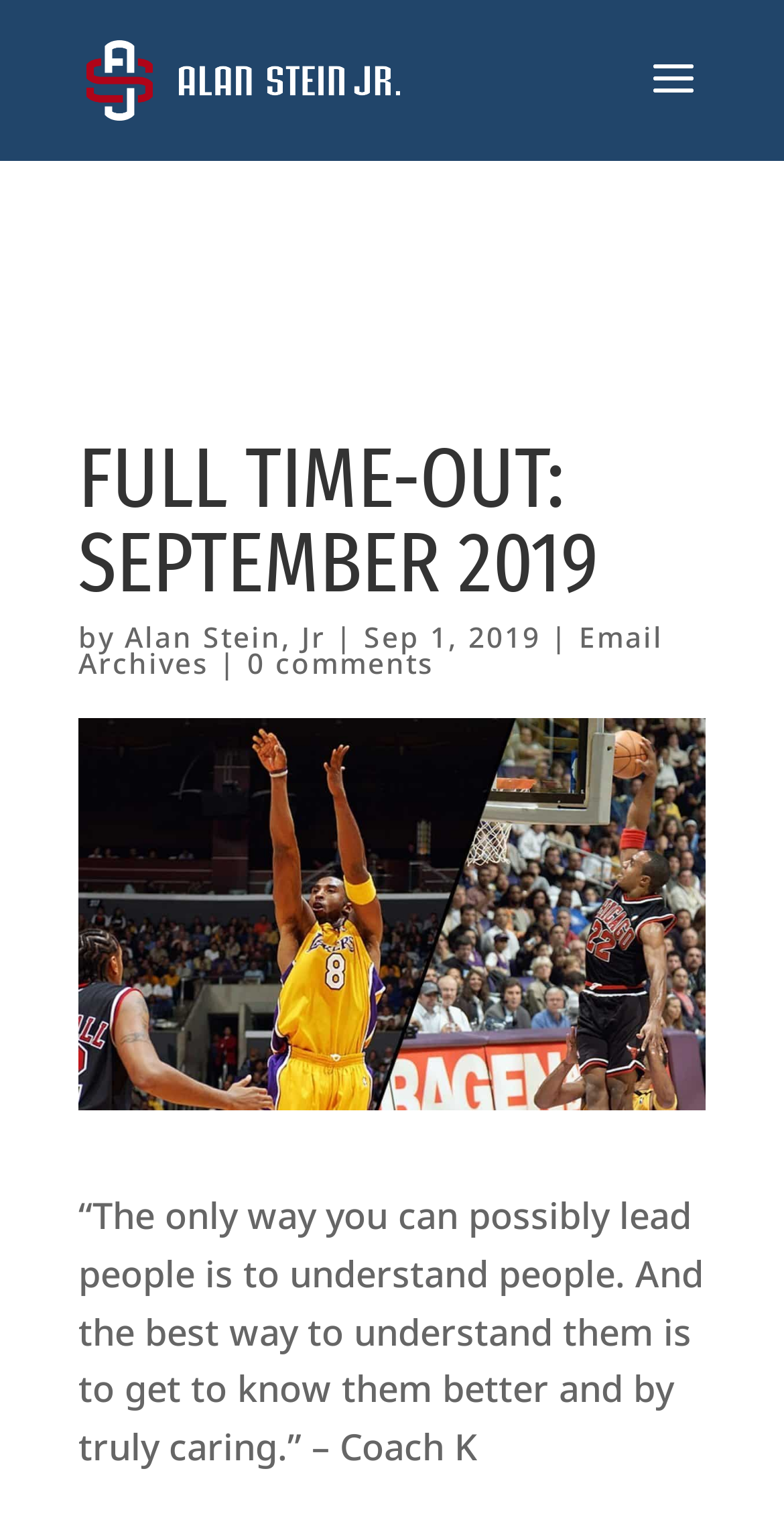Respond to the following query with just one word or a short phrase: 
How many comments are there?

0